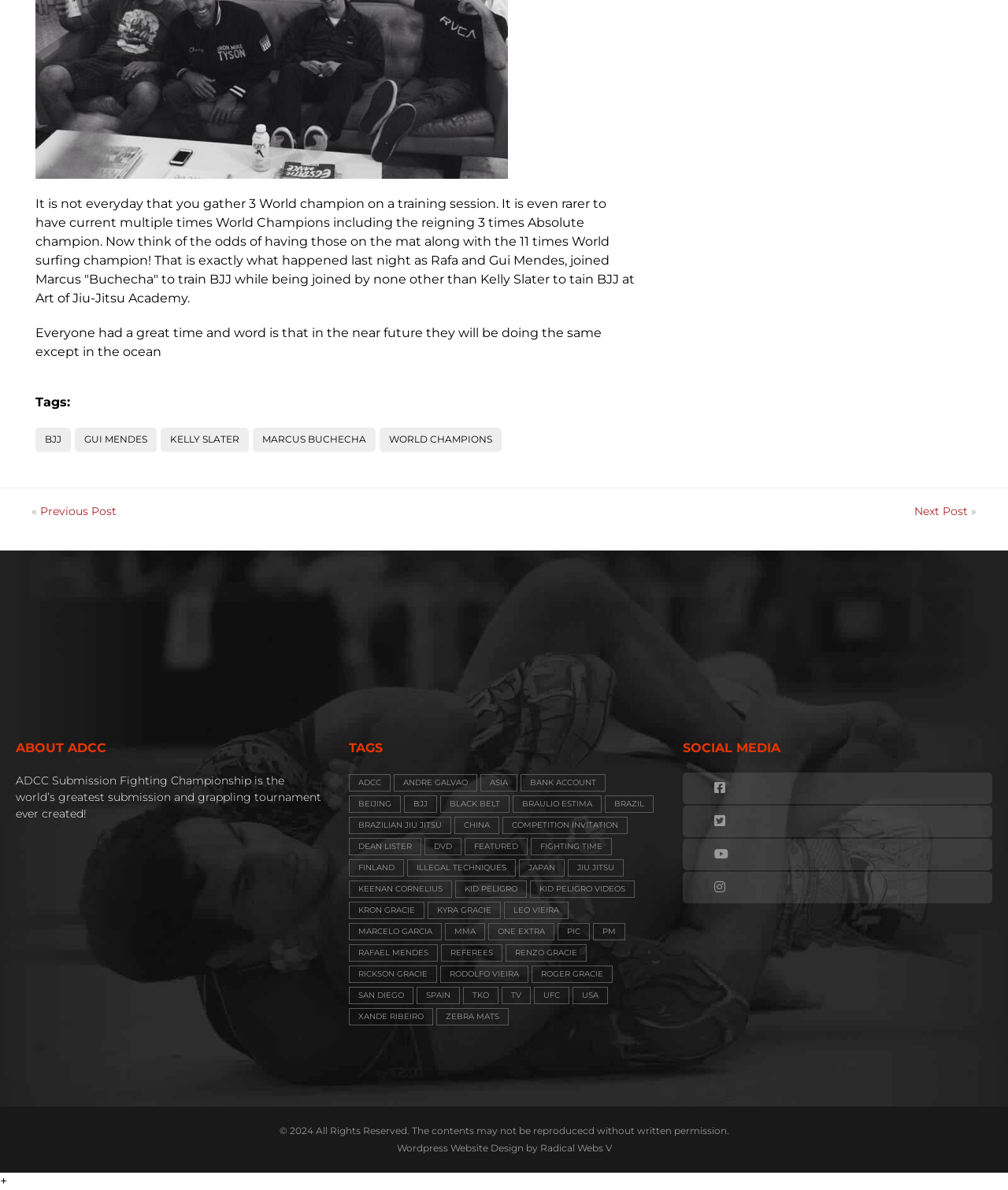Given the webpage screenshot, identify the bounding box of the UI element that matches this description: "Keenan Cornelius".

[0.346, 0.74, 0.449, 0.755]